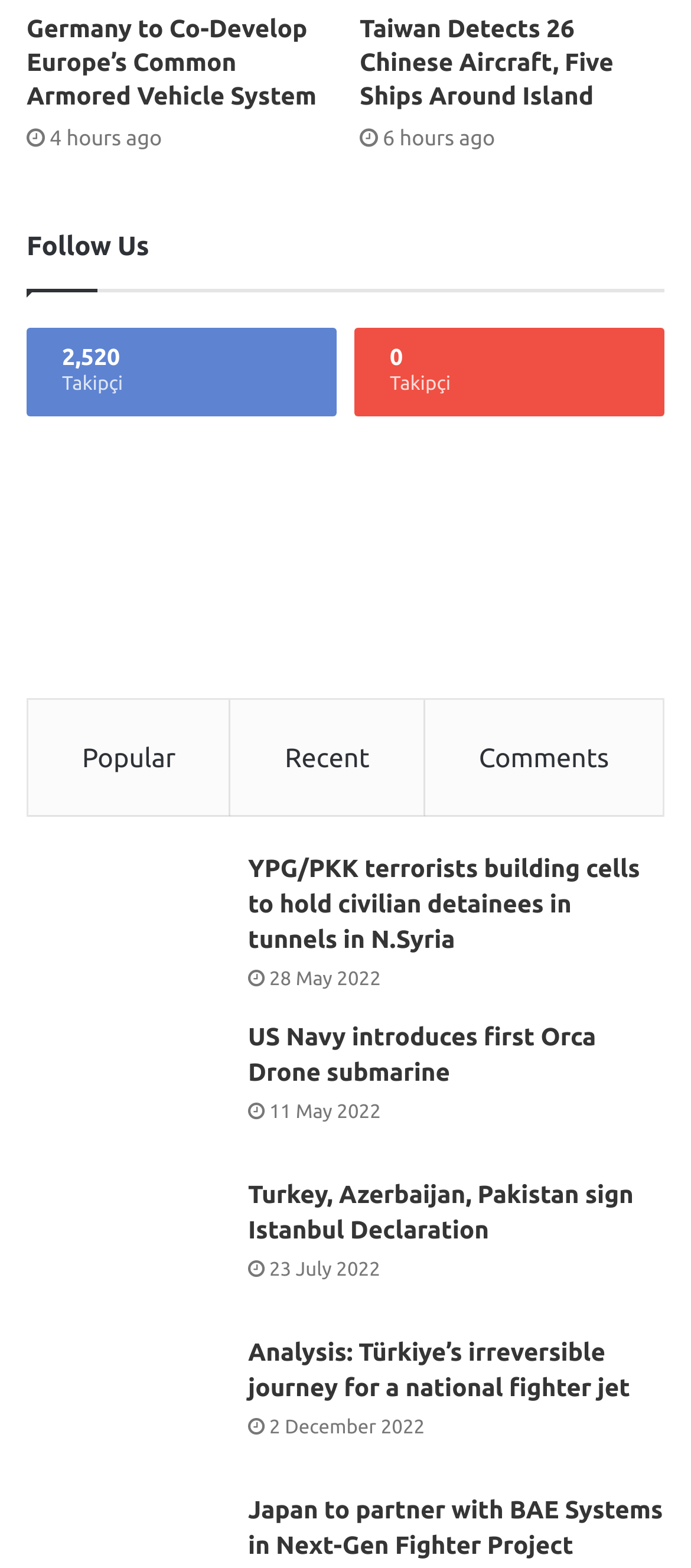Find the bounding box coordinates of the element to click in order to complete the given instruction: "View the photo of YPG/PKK terrorists building cells to hold civilian detainees in tunnels in N.Syria."

[0.038, 0.544, 0.321, 0.629]